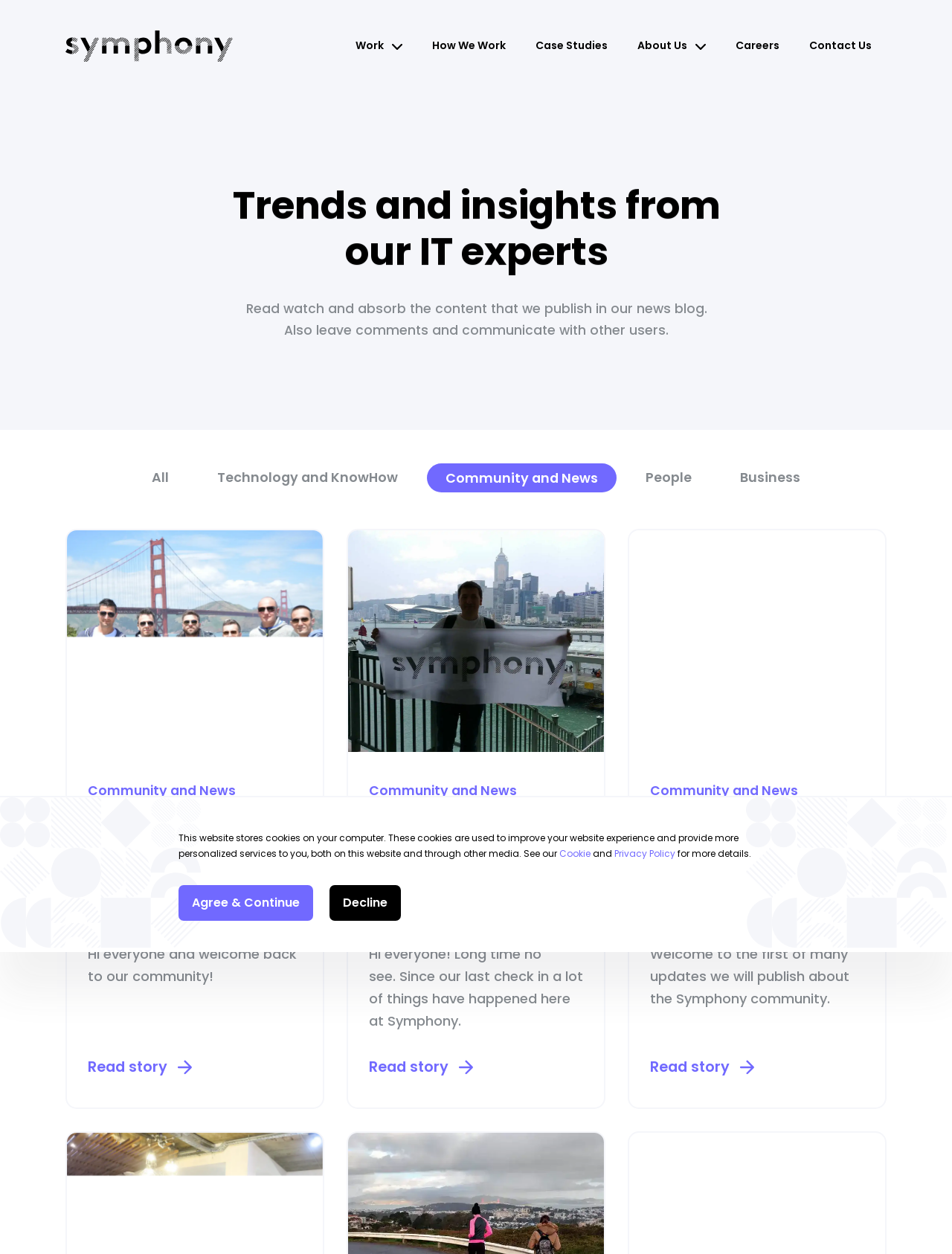Please specify the bounding box coordinates of the clickable region necessary for completing the following instruction: "View the Case Studies". The coordinates must consist of four float numbers between 0 and 1, i.e., [left, top, right, bottom].

[0.547, 0.0, 0.654, 0.074]